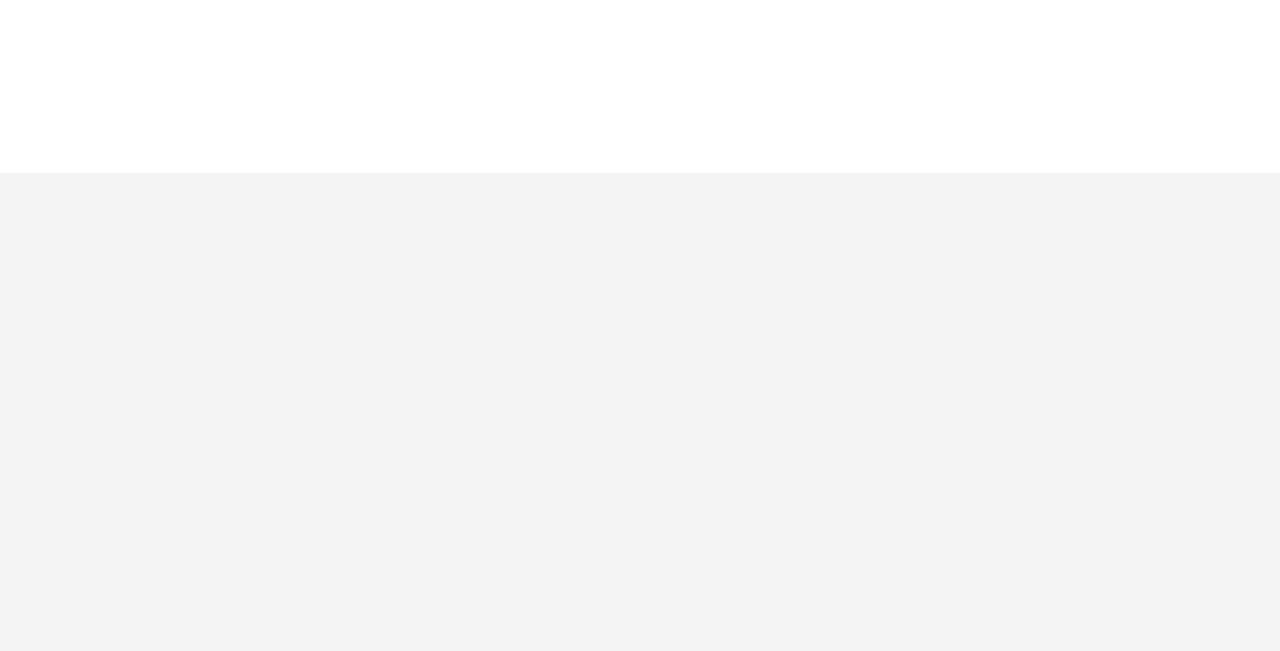Provide the bounding box coordinates of the area you need to click to execute the following instruction: "View services".

[0.044, 0.537, 0.114, 0.589]